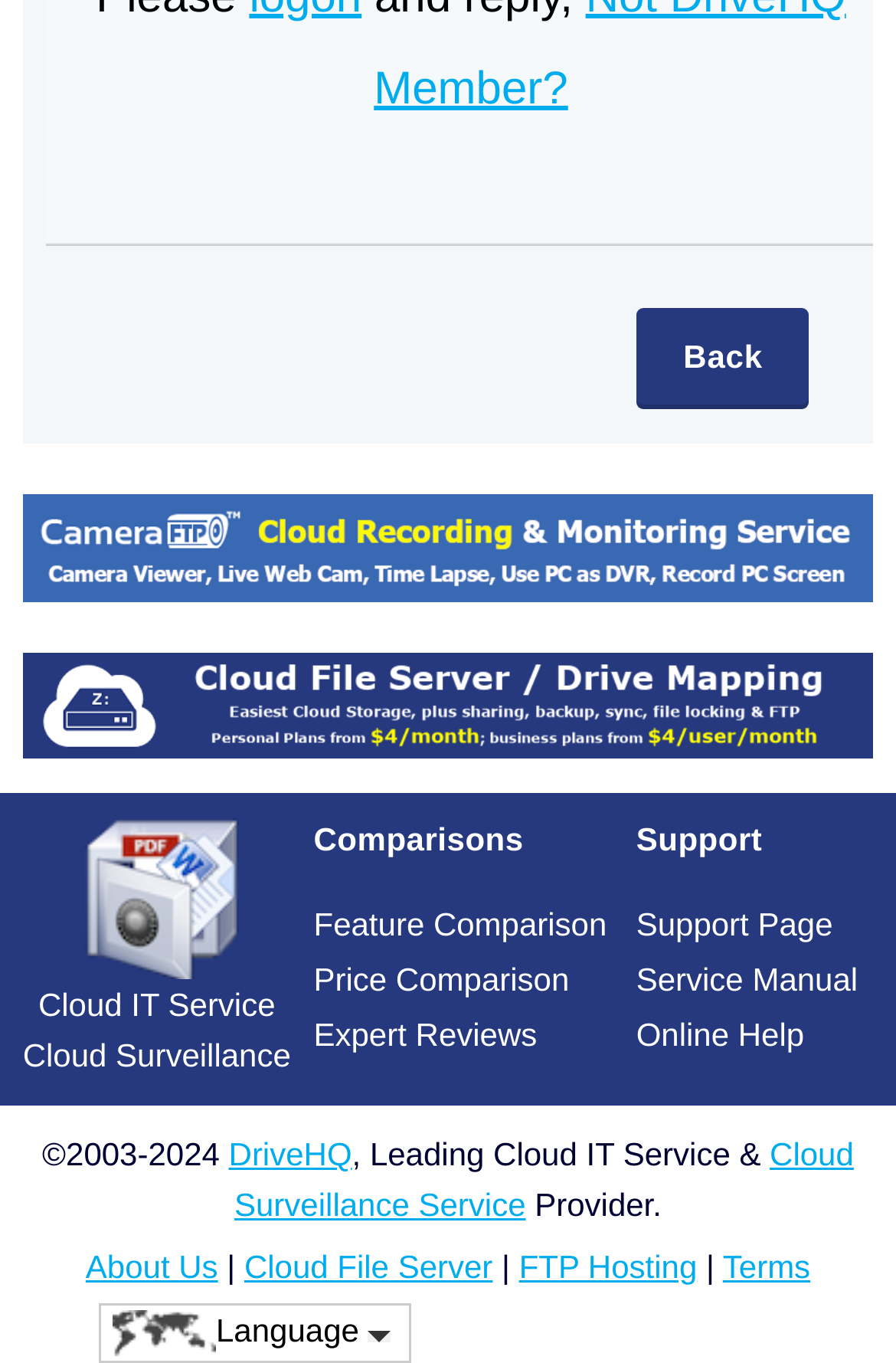What is the purpose of the 'Support' section?
Based on the screenshot, answer the question with a single word or phrase.

To provide help resources